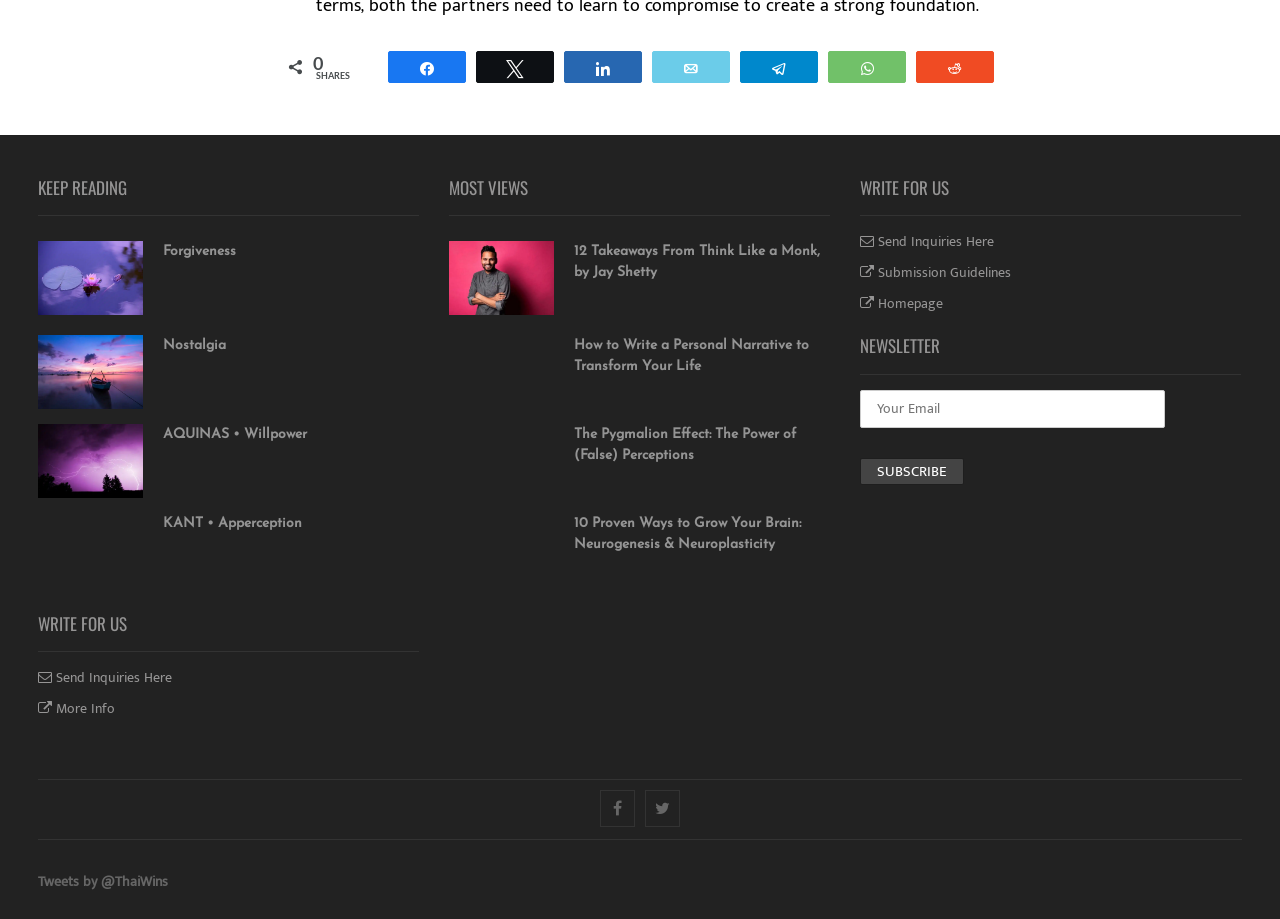Show the bounding box coordinates of the region that should be clicked to follow the instruction: "Read about Forgiveness."

[0.127, 0.266, 0.184, 0.282]